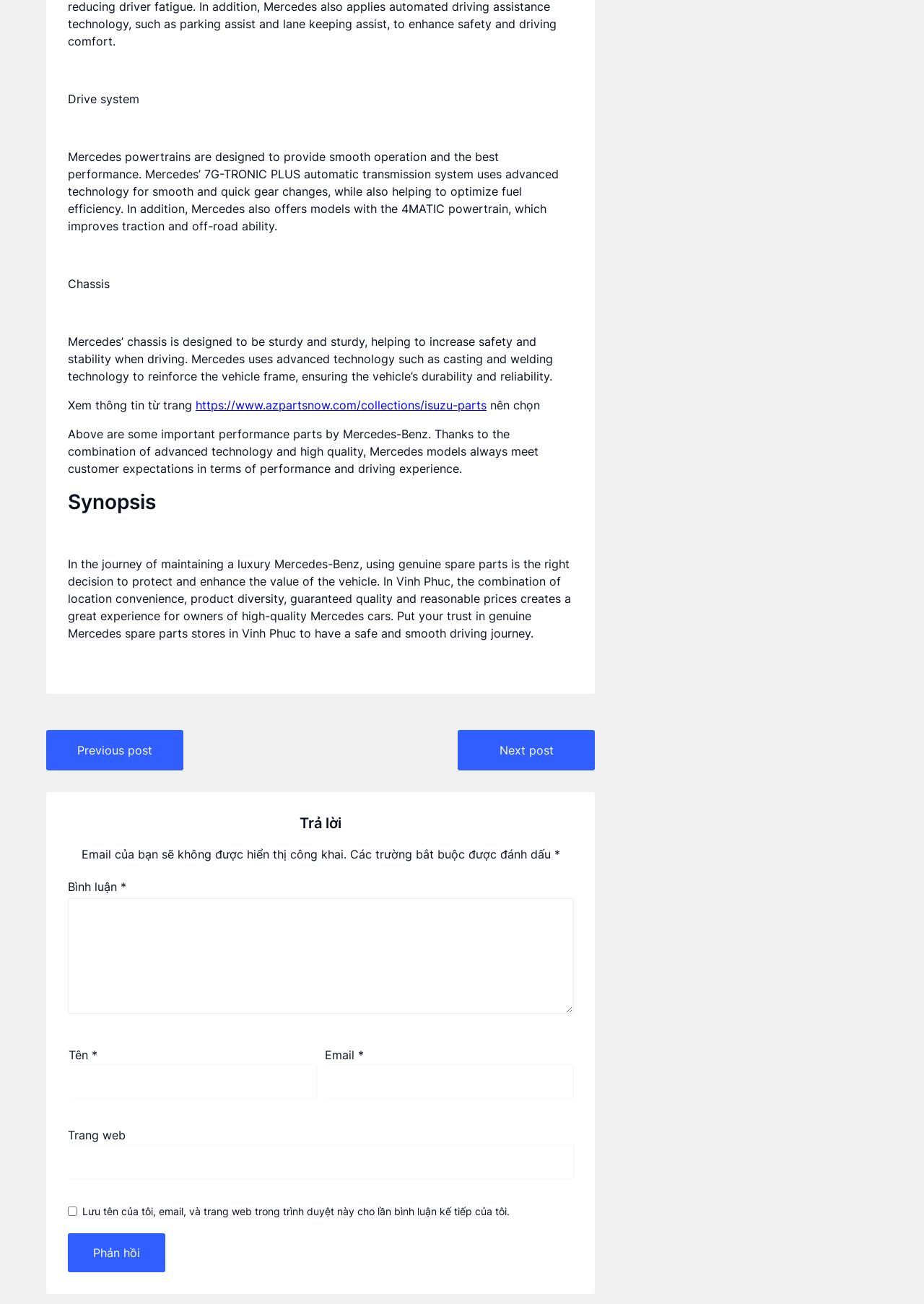Pinpoint the bounding box coordinates of the element that must be clicked to accomplish the following instruction: "Click the 'Previous post' link". The coordinates should be in the format of four float numbers between 0 and 1, i.e., [left, top, right, bottom].

[0.05, 0.56, 0.198, 0.591]